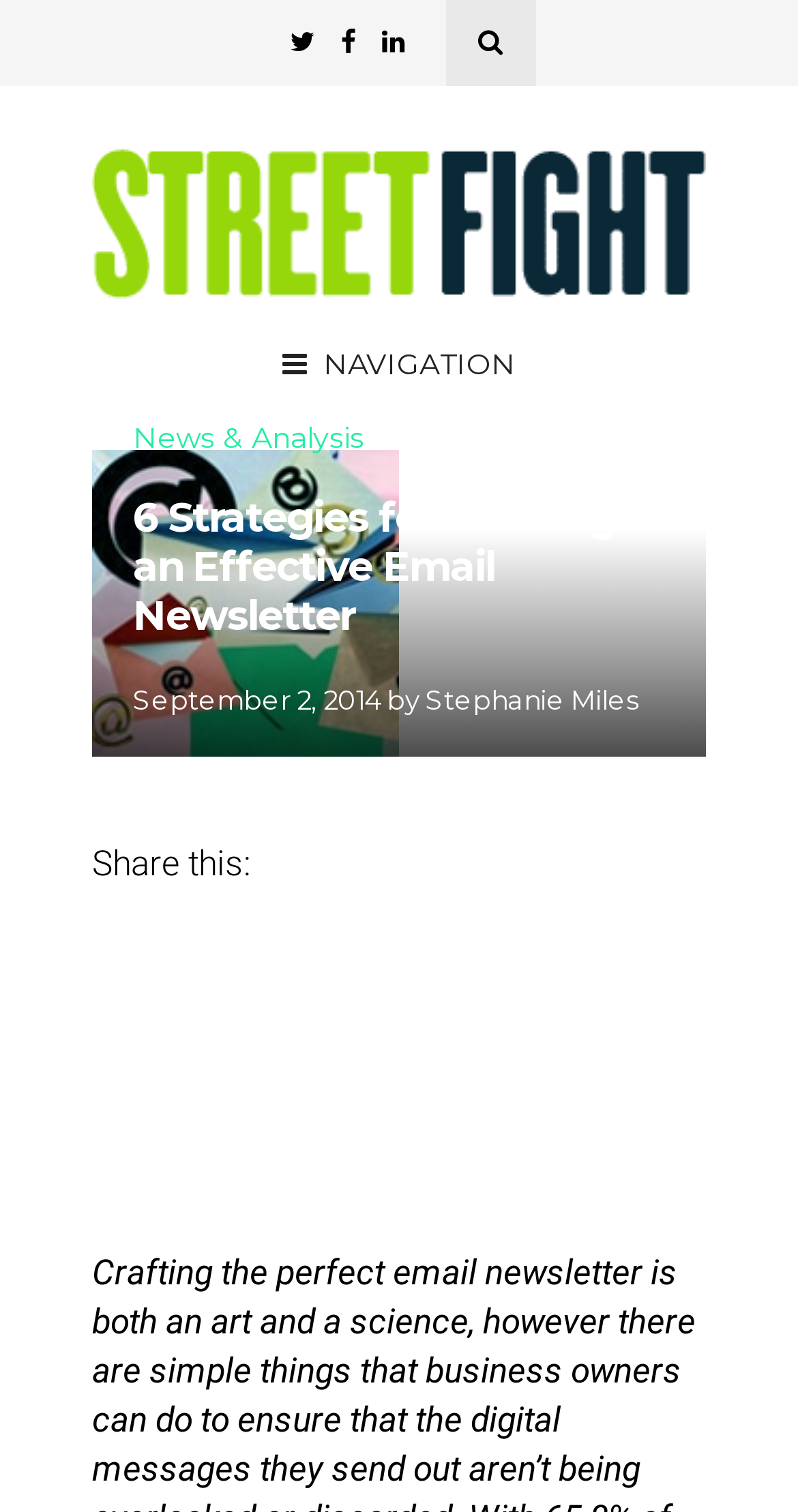Write a detailed summary of the webpage.

The webpage is an article titled "6 Strategies for Creating an Effective Email Newsletter" on the Street Fight website. At the top left, there is a logo of Street Fight, which is an image with the text "Street Fight" embedded. Below the logo, there is a navigation menu with the label "NAVIGATION" and a combobox that allows users to select options.

On the top right, there are three social media links represented by icons. Below these icons, there is a horizontal section that contains a link to the "News & Analysis" category, the title of the article, and the publication date "September 2, 2014". The title is a heading element, and the publication date is displayed in a smaller text next to the author's name, "Stephanie Miles", which is a link.

In the main content area, there is a share button with the text "Share this:" and an email sharing link represented by an envelope icon. The email sharing link is located at the bottom left of the page.